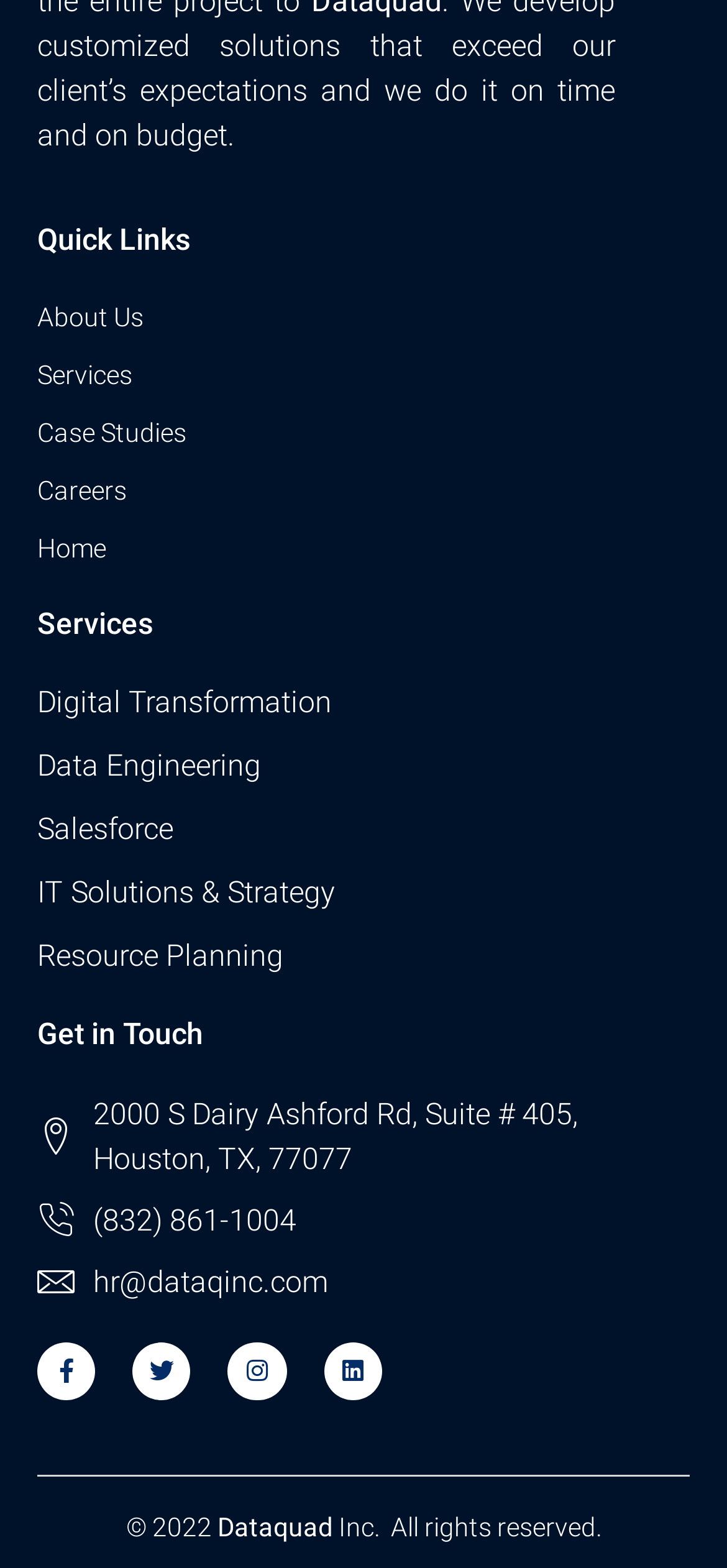Can you find the bounding box coordinates for the element to click on to achieve the instruction: "Get in touch through Facebook"?

[0.051, 0.856, 0.131, 0.894]